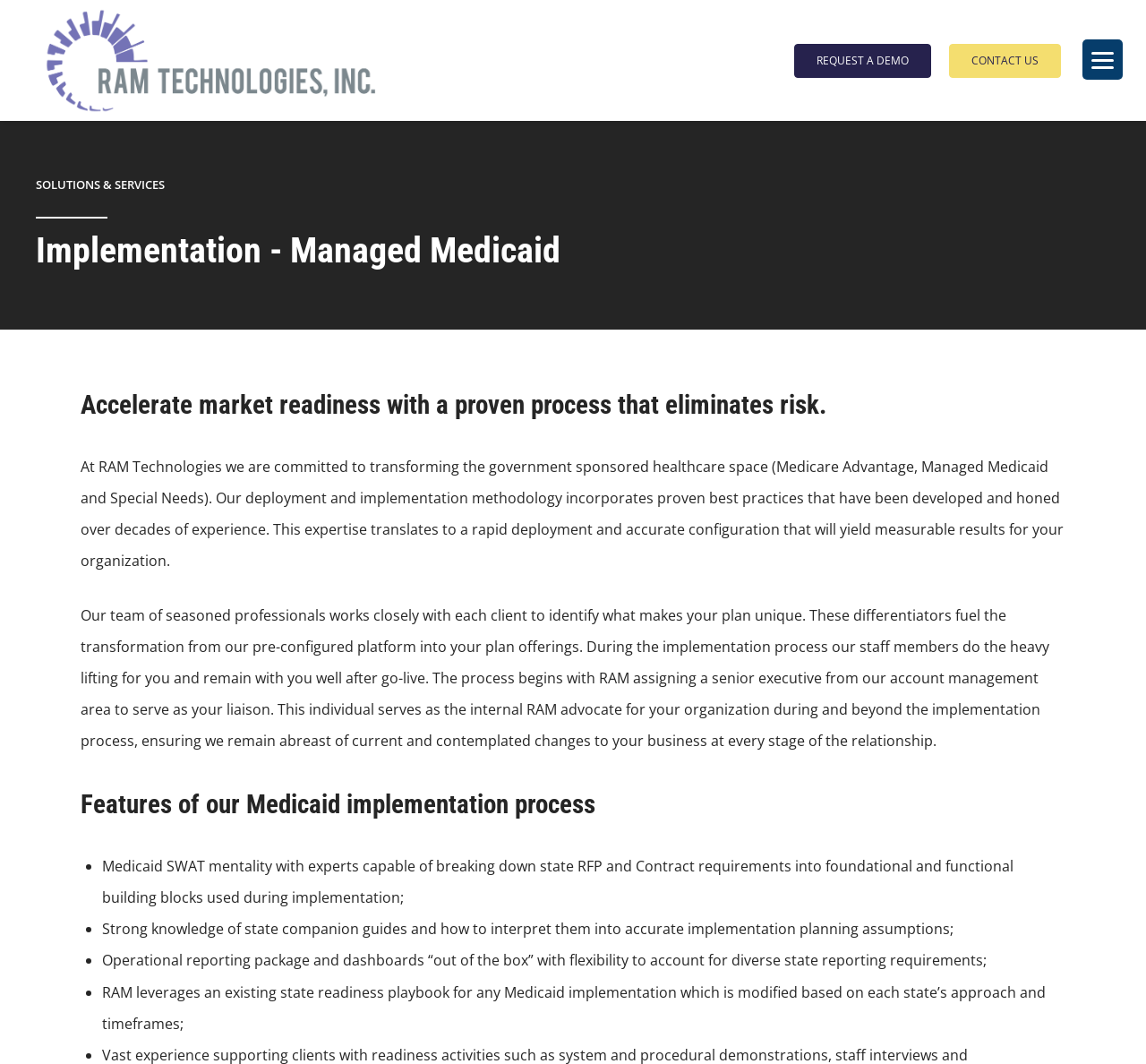What is the text of the webpage's headline?

SOLUTIONS & SERVICES
Implementation - Managed Medicaid